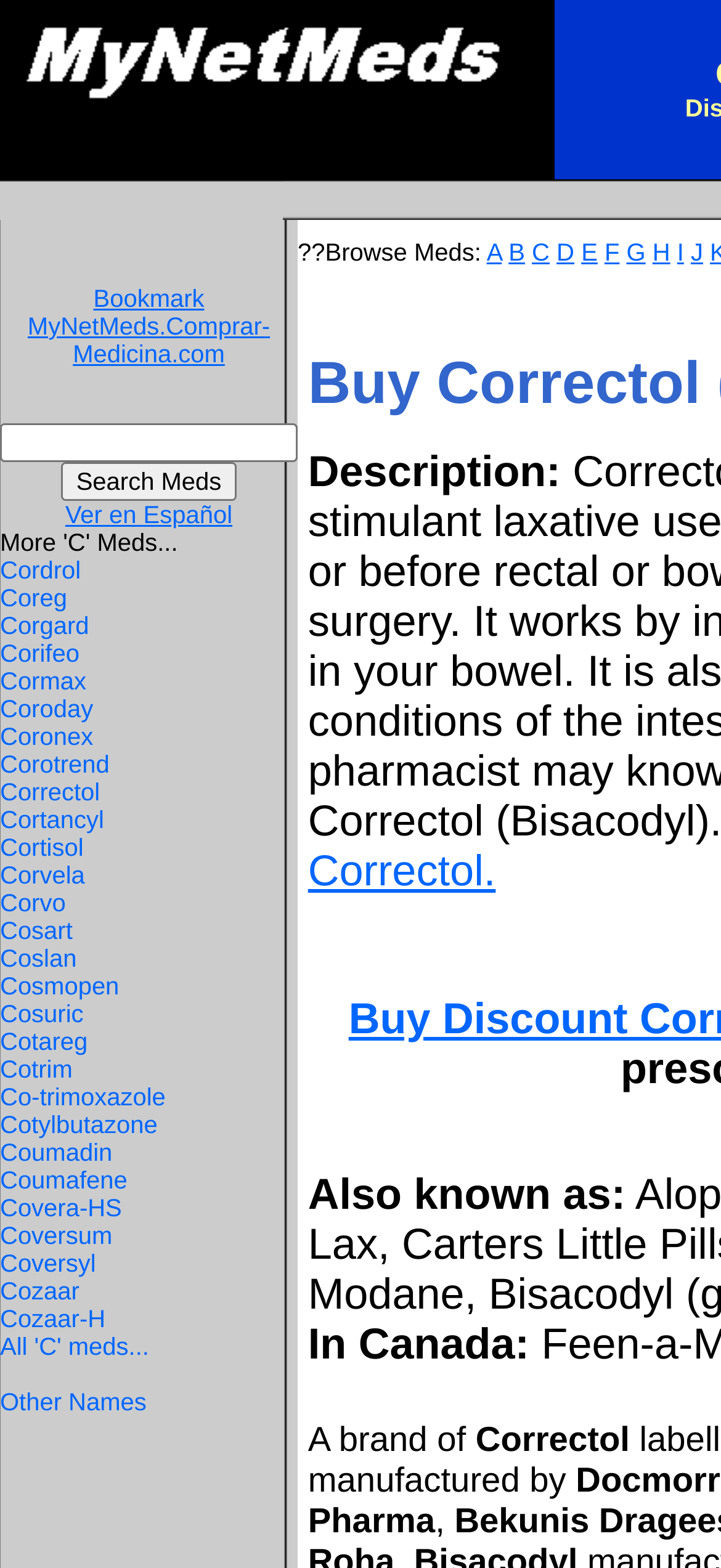Locate the bounding box for the described UI element: "J". Ensure the coordinates are four float numbers between 0 and 1, formatted as [left, top, right, bottom].

[0.958, 0.152, 0.975, 0.17]